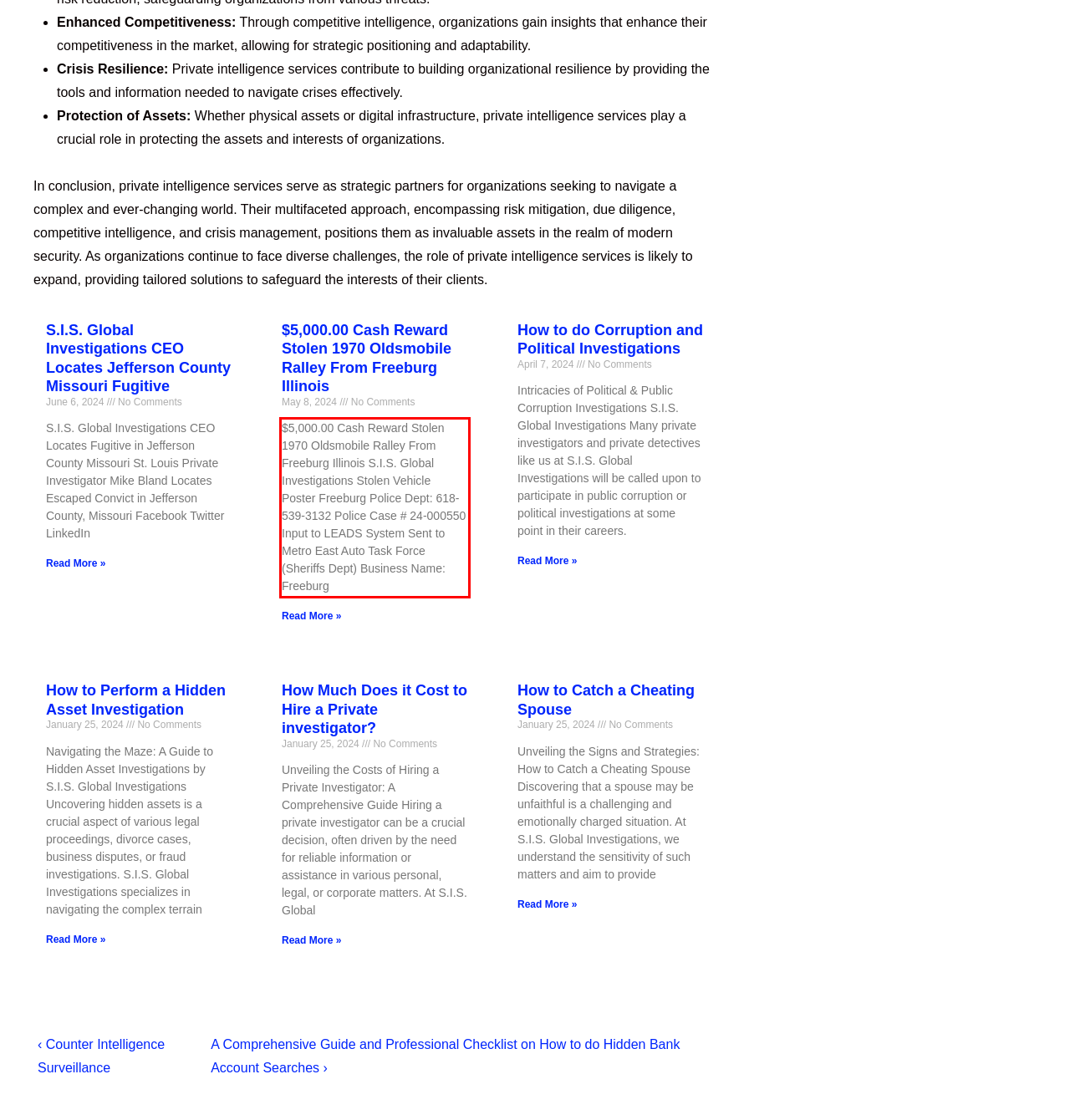You are presented with a screenshot containing a red rectangle. Extract the text found inside this red bounding box.

$5,000.00 Cash Reward Stolen 1970 Oldsmobile Ralley From Freeburg Illinois S.I.S. Global Investigations Stolen Vehicle Poster Freeburg Police Dept: 618-539-3132 Police Case # 24-000550 Input to LEADS System Sent to Metro East Auto Task Force (Sheriffs Dept) Business Name: Freeburg